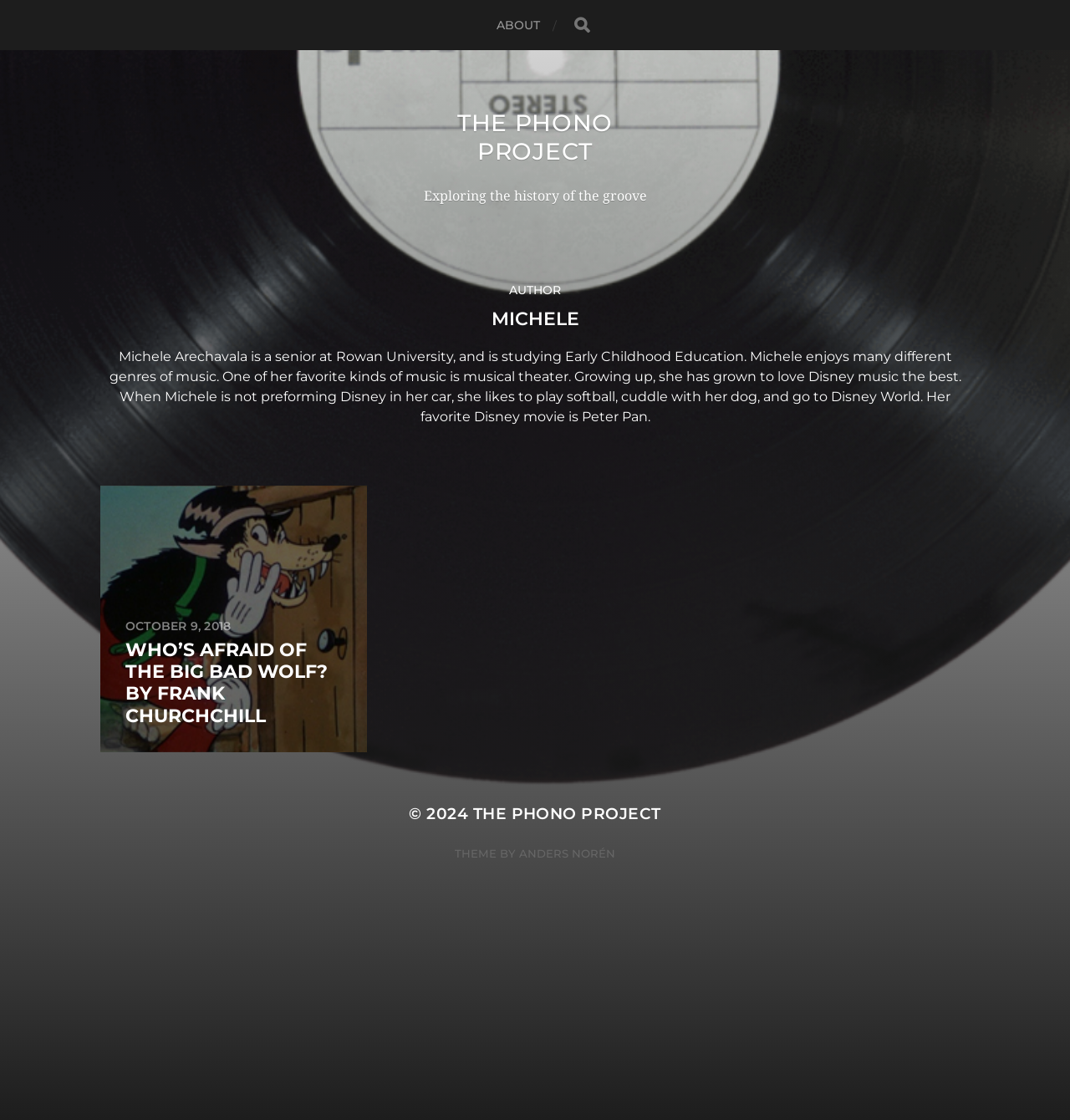Identify the bounding box of the HTML element described as: "About".

[0.464, 0.0, 0.505, 0.045]